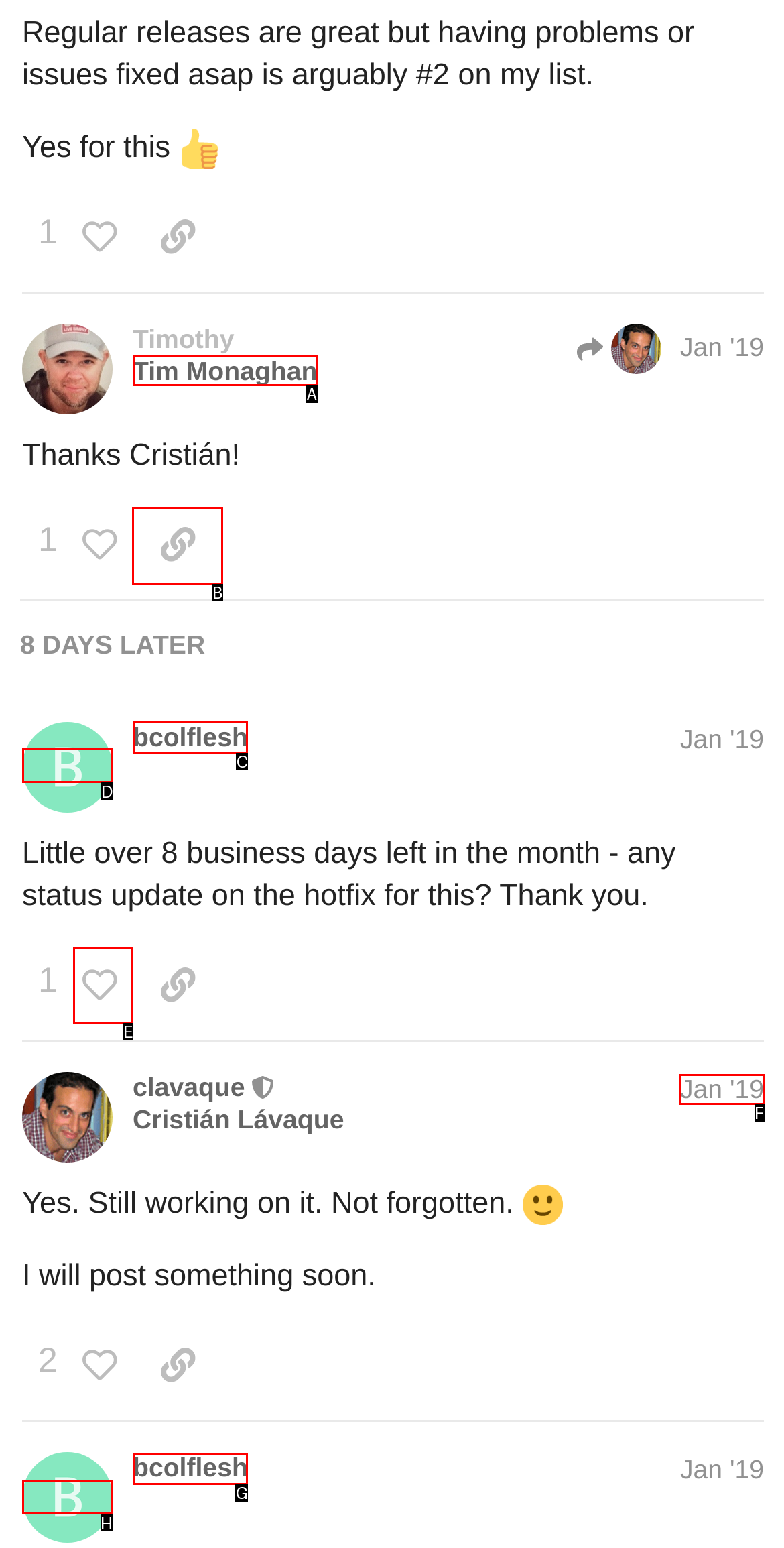Select the HTML element to finish the task: like this post Reply with the letter of the correct option.

E